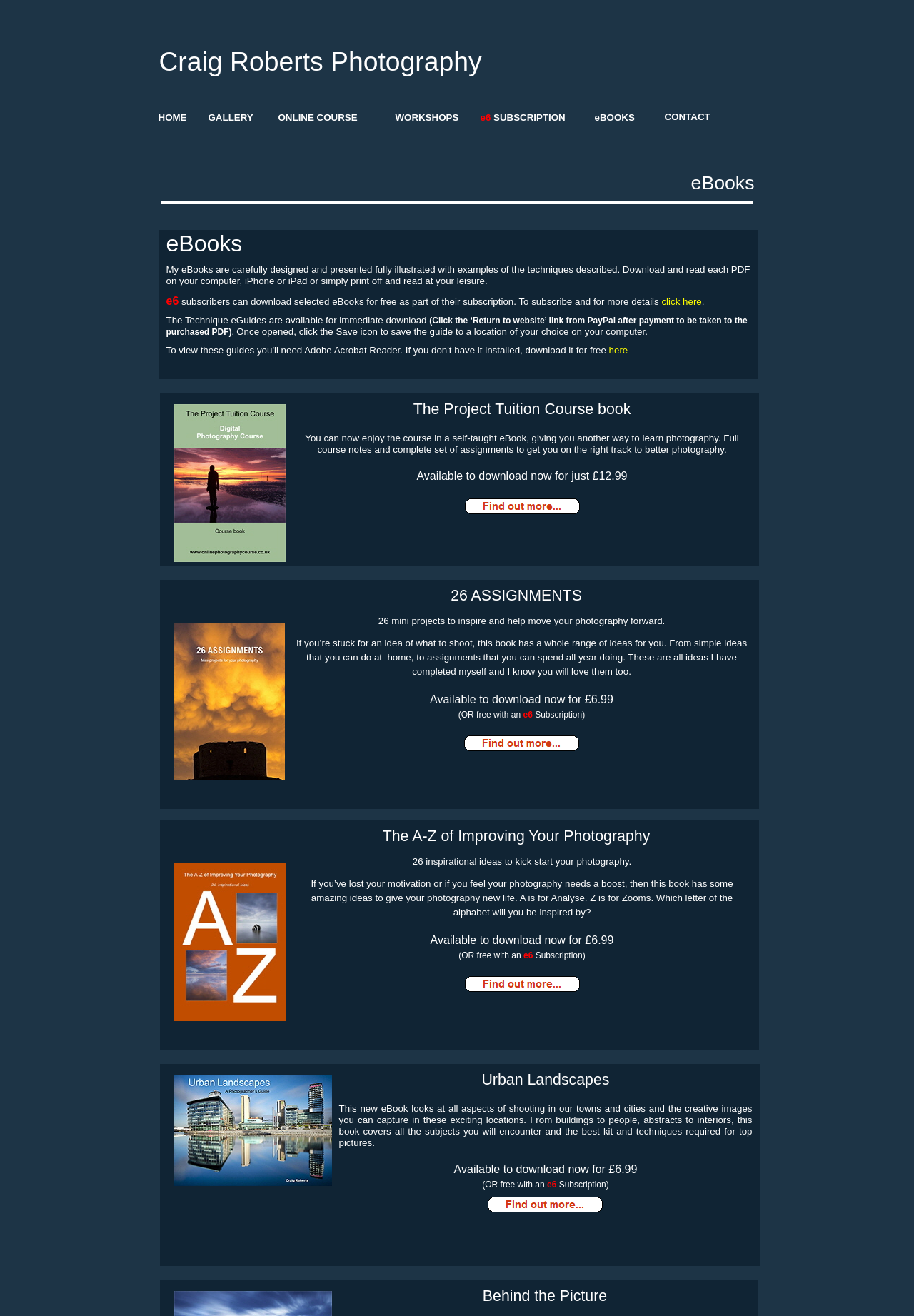Determine the bounding box coordinates of the clickable region to follow the instruction: "view GALLERY".

[0.228, 0.085, 0.277, 0.093]